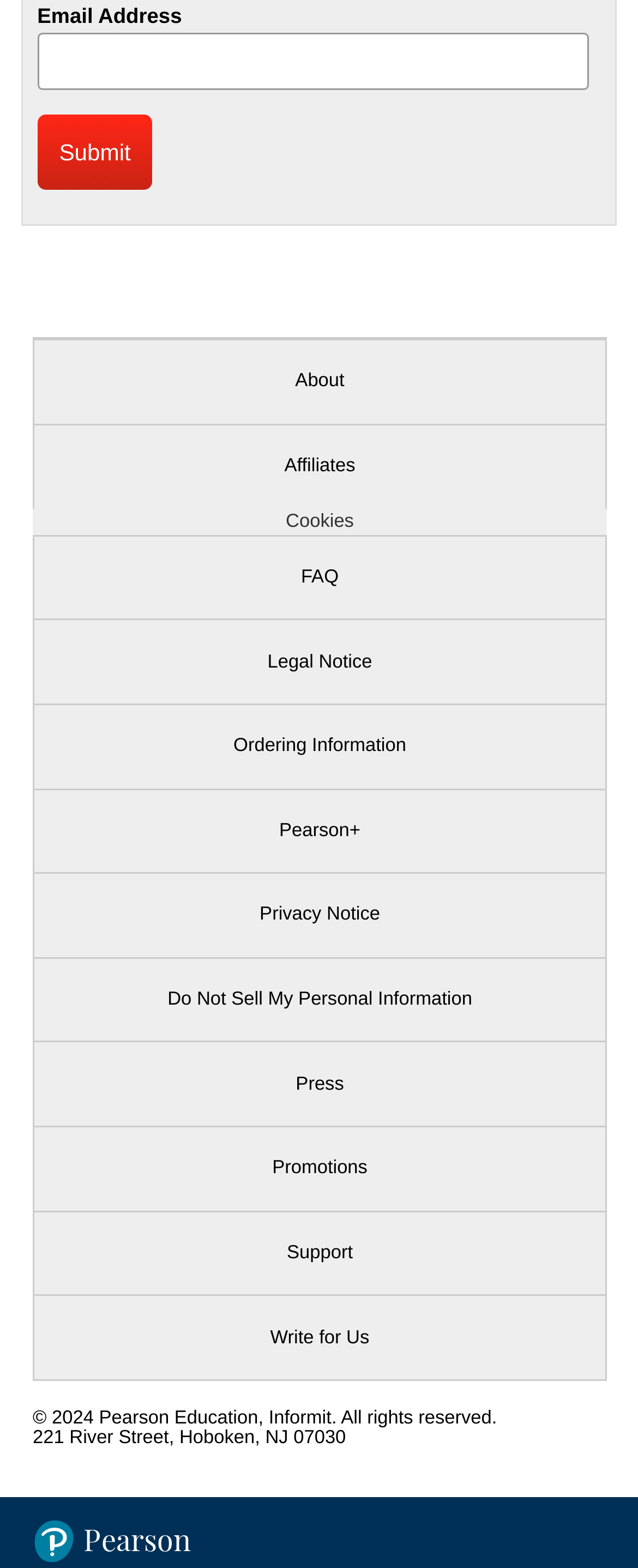Determine the bounding box coordinates of the clickable region to carry out the instruction: "click the first link".

None